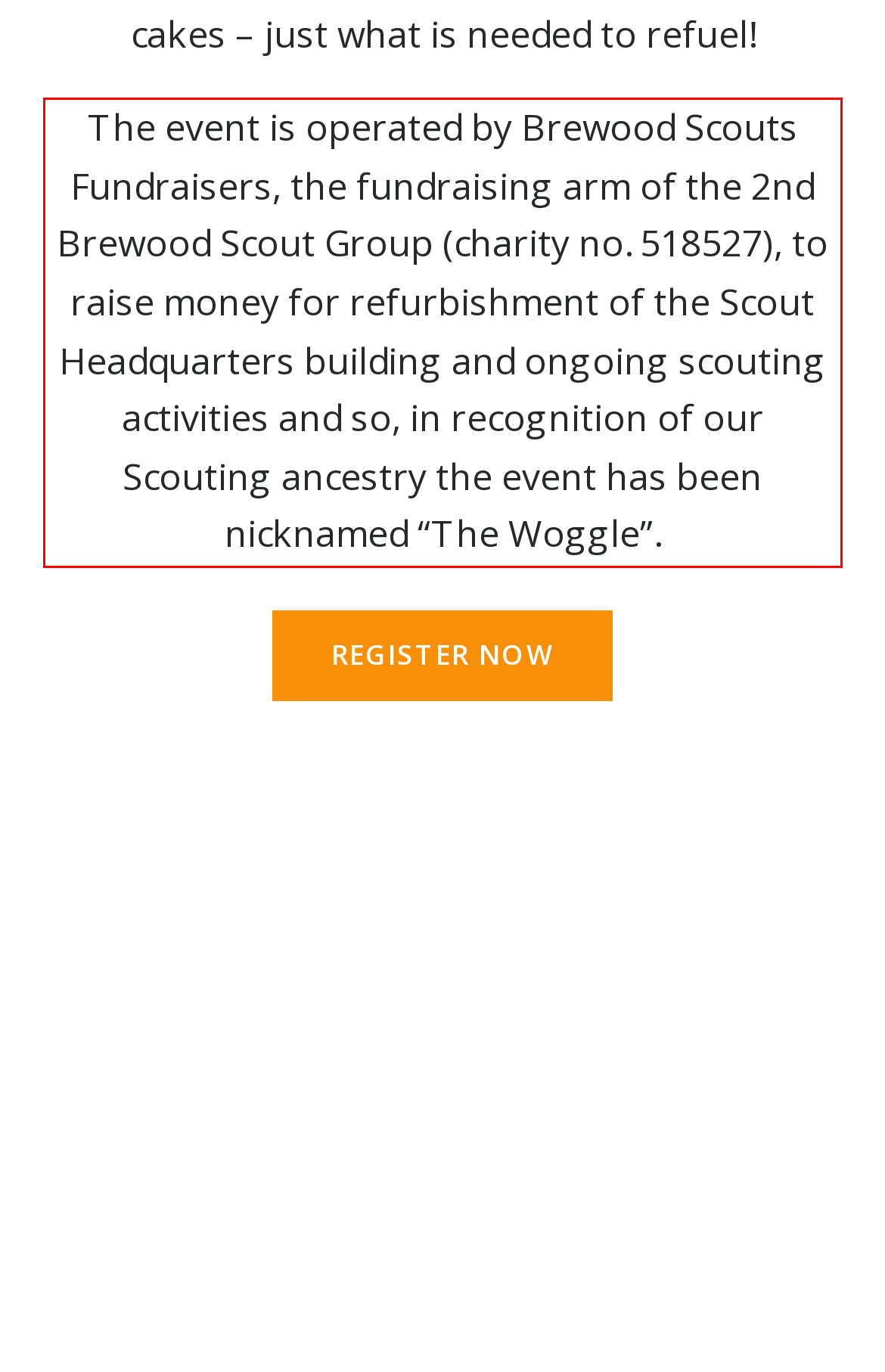Identify the red bounding box in the webpage screenshot and perform OCR to generate the text content enclosed.

The event is operated by Brewood Scouts Fundraisers, the fundraising arm of the 2nd Brewood Scout Group (charity no. 518527), to raise money for refurbishment of the Scout Headquarters building and ongoing scouting activities and so, in recognition of our Scouting ancestry the event has been nicknamed “The Woggle”.